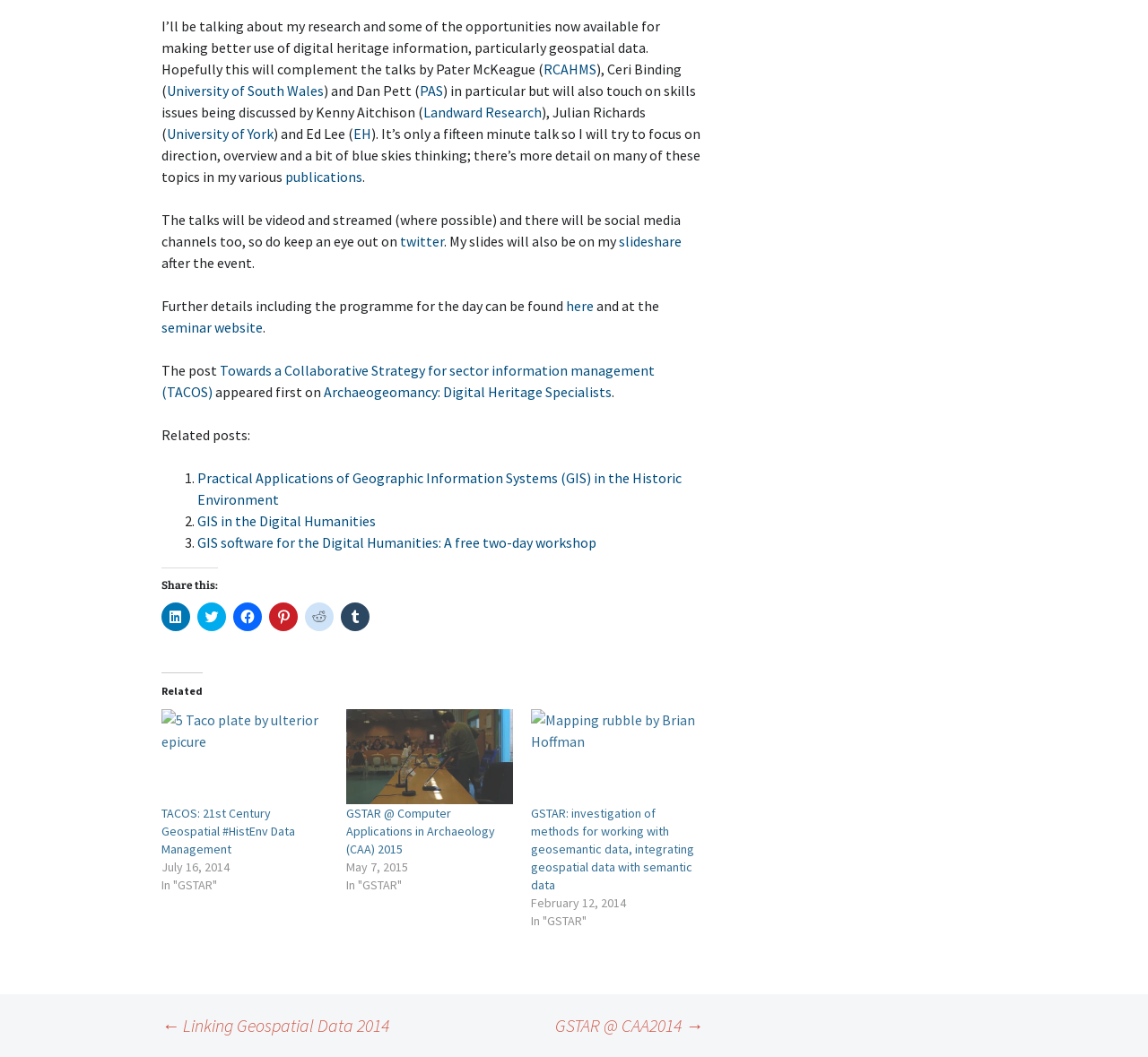With reference to the screenshot, provide a detailed response to the question below:
What is the topic of the talk?

The topic of the talk is inferred from the text content of the webpage, which mentions 'my research and some of the opportunities now available for making better use of digital heritage information, particularly geospatial data'.